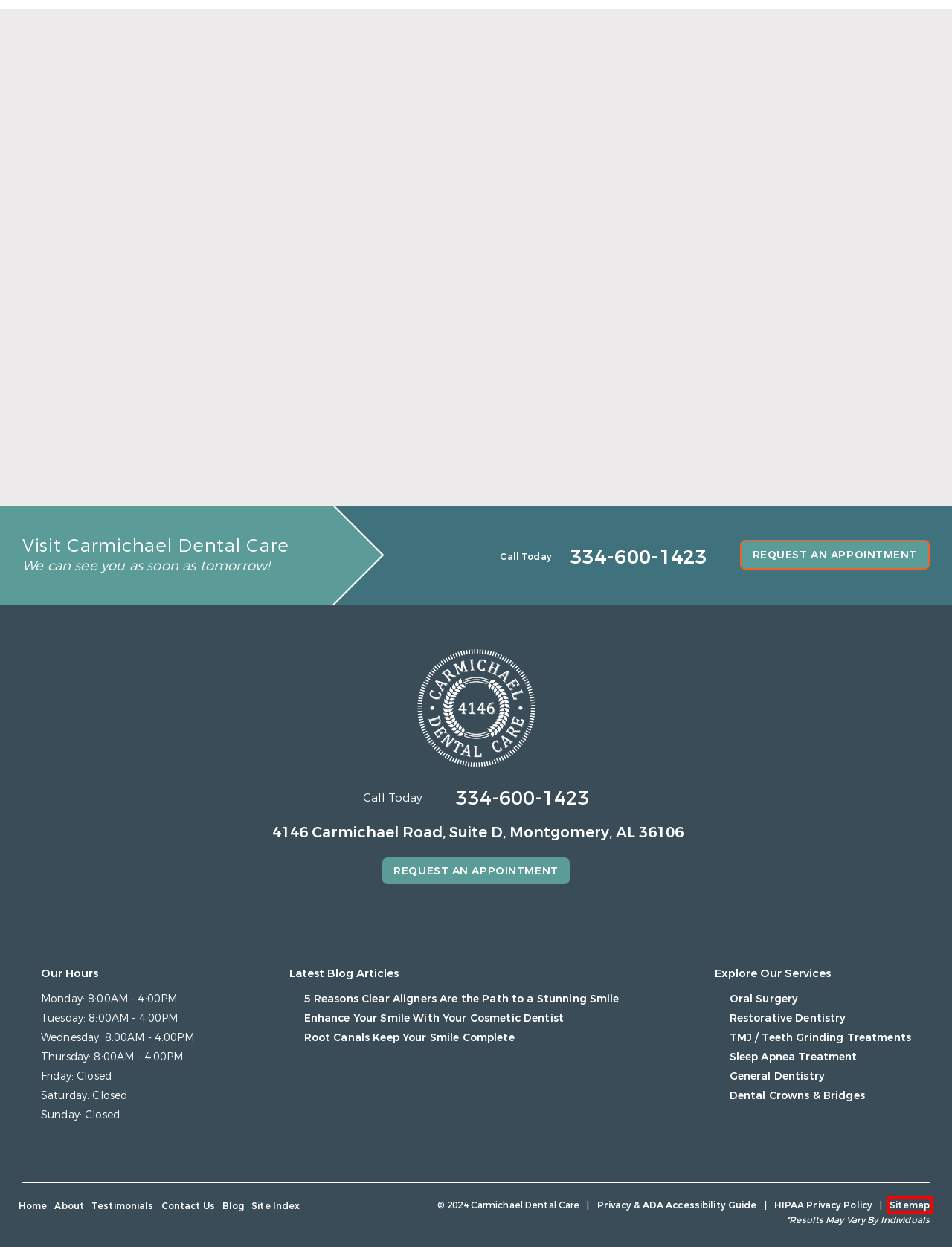Analyze the webpage screenshot with a red bounding box highlighting a UI element. Select the description that best matches the new webpage after clicking the highlighted element. Here are the options:
A. Sitemap - Dr. Chet Swartzentruber
B. Sleep Apnea Treatment Montgomery, AL | Carmichael Dental Care
C. General Dentistry Montgomery, AL | Carmichael Dental Care
D. Oral Surgery Montgomery, AL | Carmichael Dental Care
E. TMJ Treatment Montgomery, AL | Carmichael Dental Care
F. Dental Crowns and Bridges Montgomery, AL | Carmichael Dental Care
G. 5 Reasons Clear Aligners Create Stunning Smile | Montgomery, AL
H. Root Canals Keep Your Smile Complete | Montgomery, AL

A